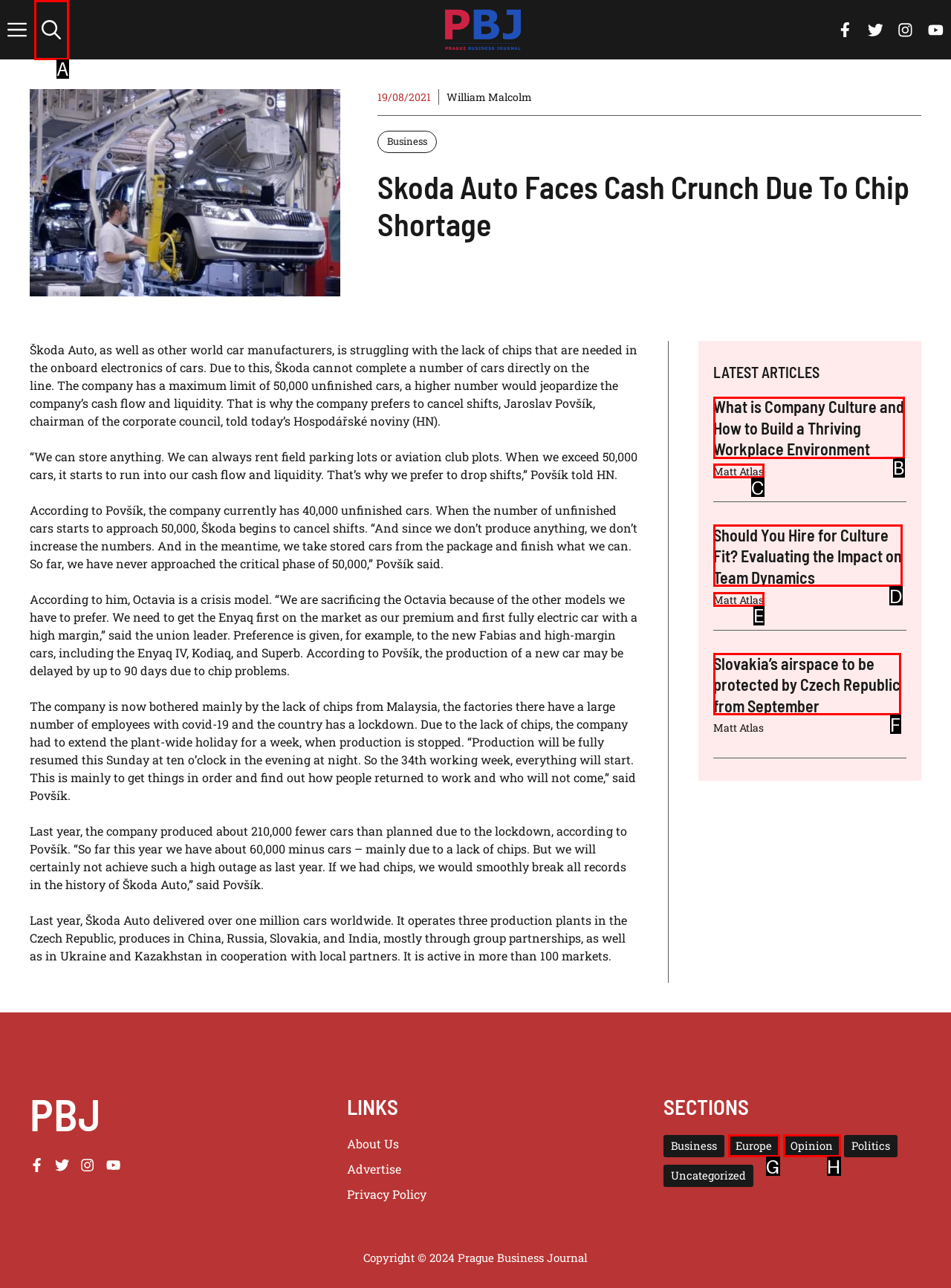Point out the correct UI element to click to carry out this instruction: Click the 'What is Company Culture and How to Build a Thriving Workplace Environment' link
Answer with the letter of the chosen option from the provided choices directly.

B